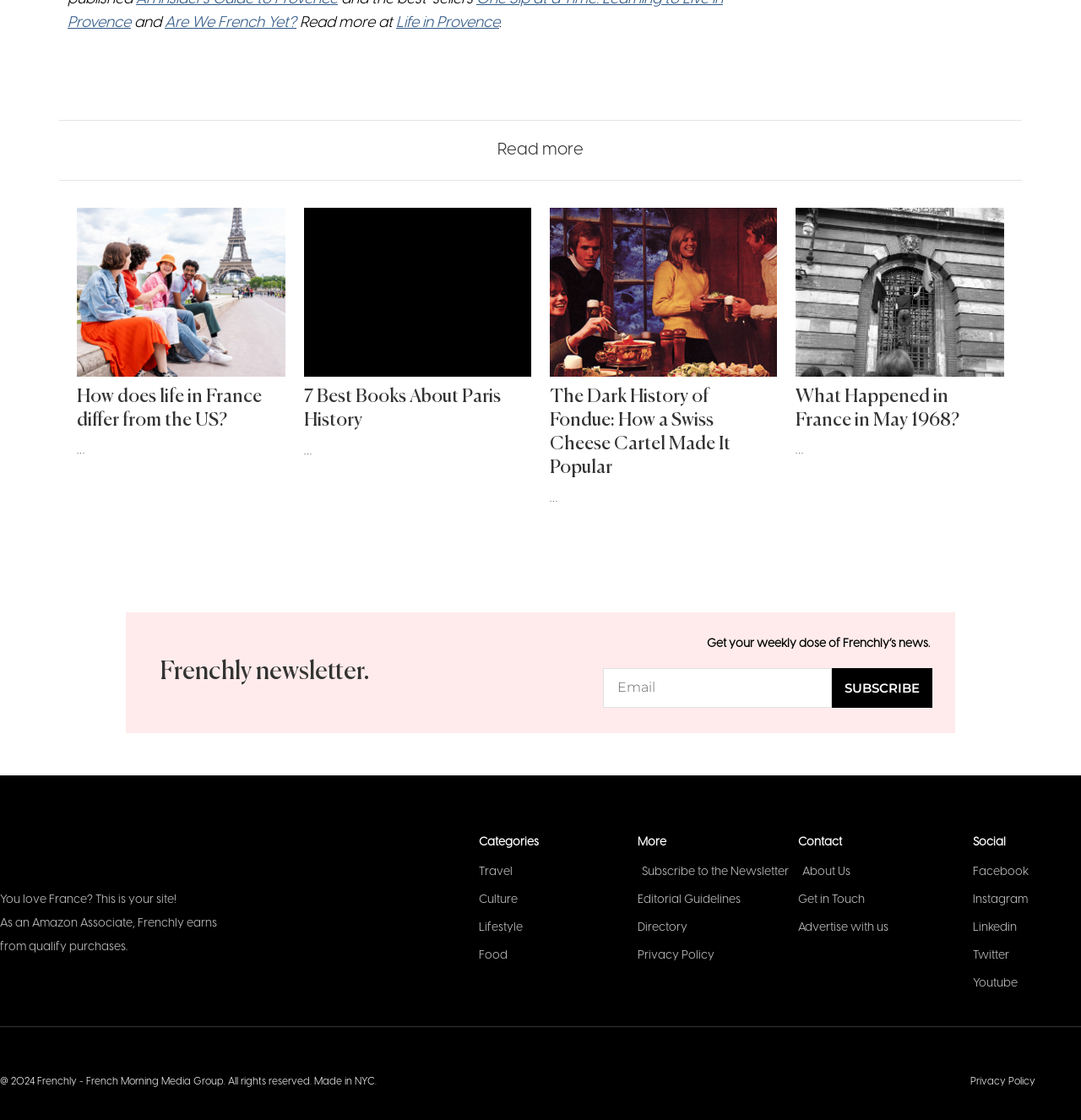Determine the bounding box coordinates of the clickable region to execute the instruction: "Get in Touch with the website". The coordinates should be four float numbers between 0 and 1, denoted as [left, top, right, bottom].

[0.738, 0.793, 0.9, 0.815]